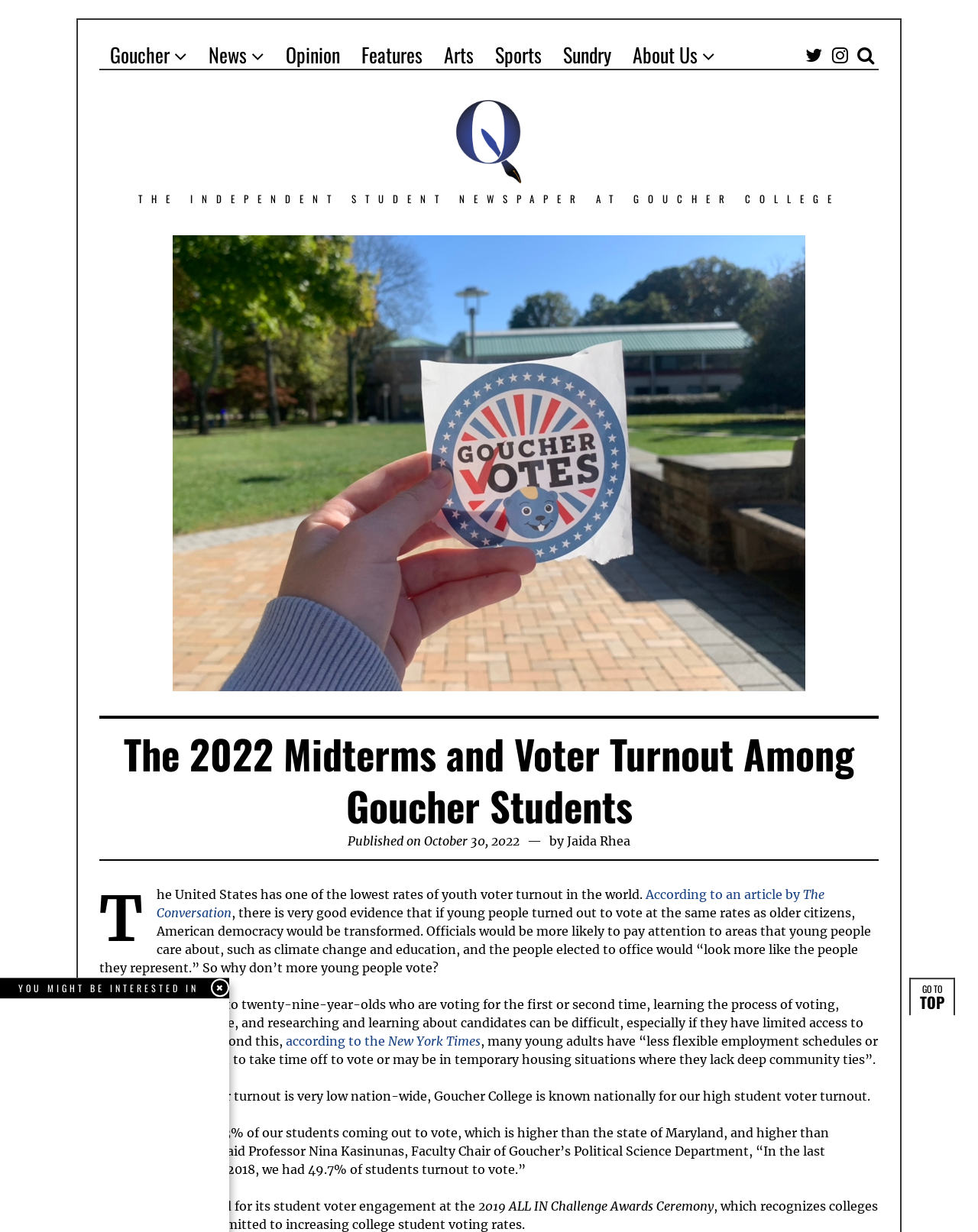Please specify the bounding box coordinates of the clickable section necessary to execute the following command: "Read the article by Jaida Rhea".

[0.58, 0.676, 0.645, 0.689]